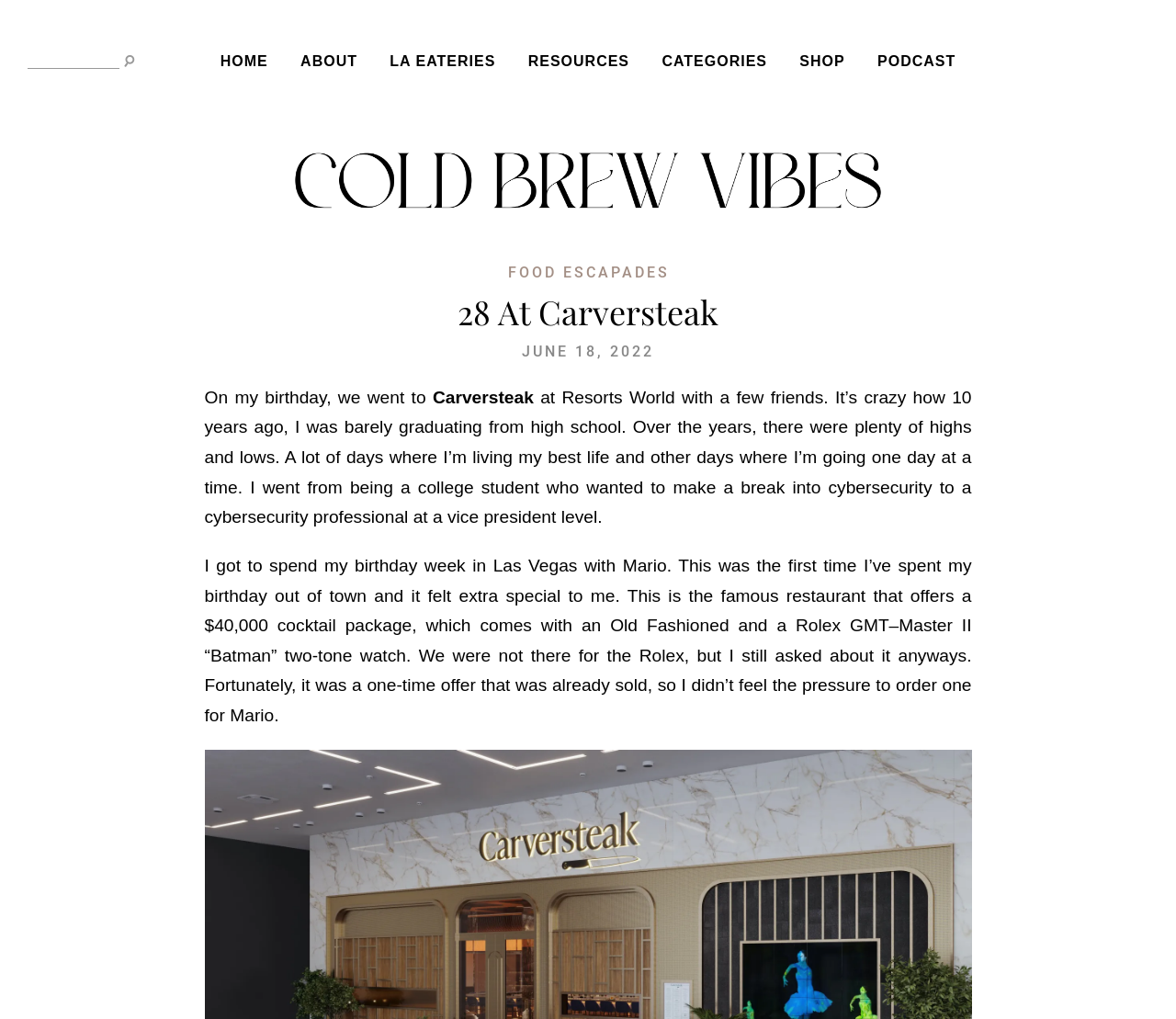What is the name of the author's companion during the birthday celebration?
Refer to the image and provide a one-word or short phrase answer.

Mario